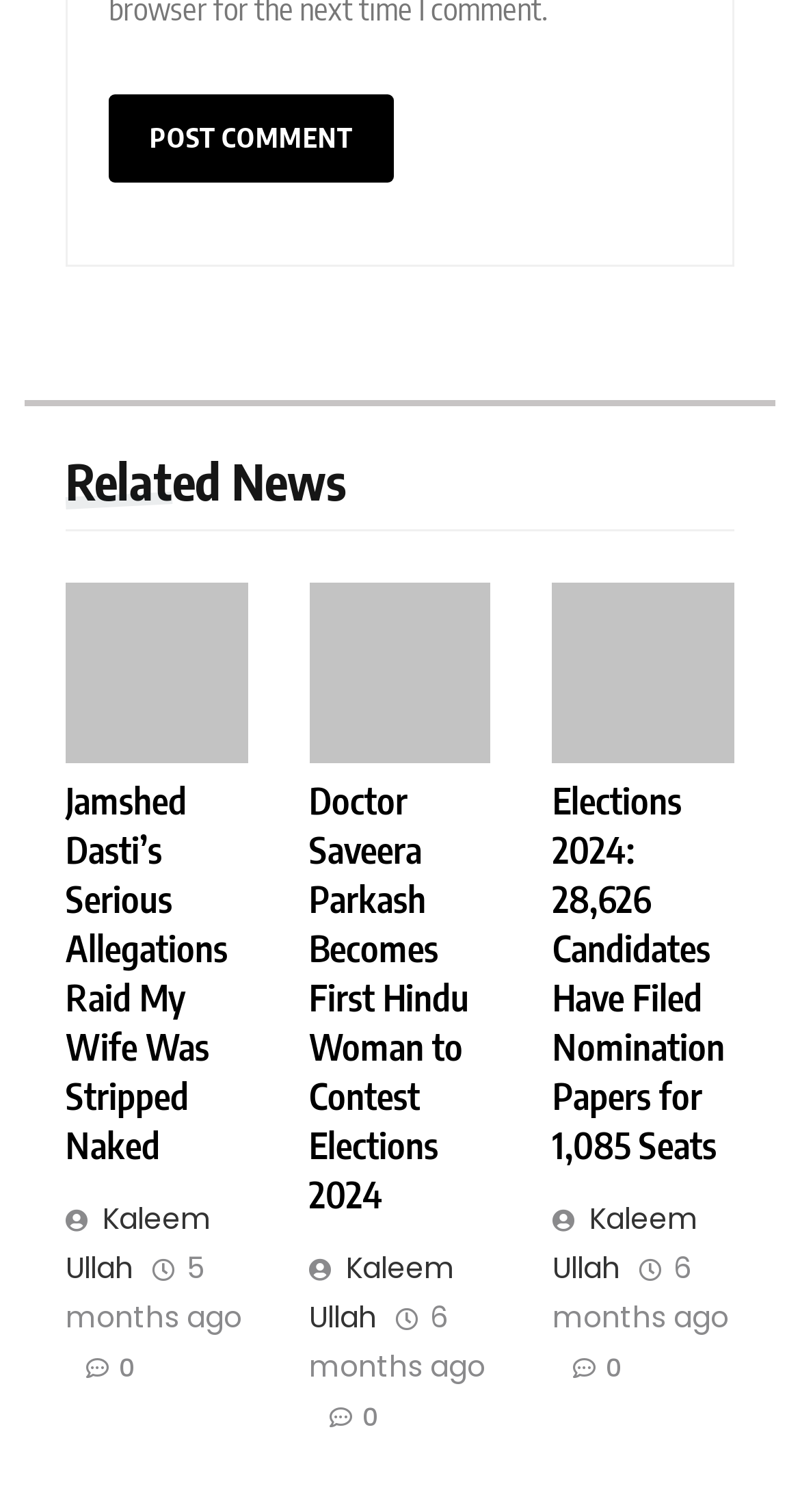Please specify the bounding box coordinates of the element that should be clicked to execute the given instruction: 'Click the ABOUT link'. Ensure the coordinates are four float numbers between 0 and 1, expressed as [left, top, right, bottom].

None